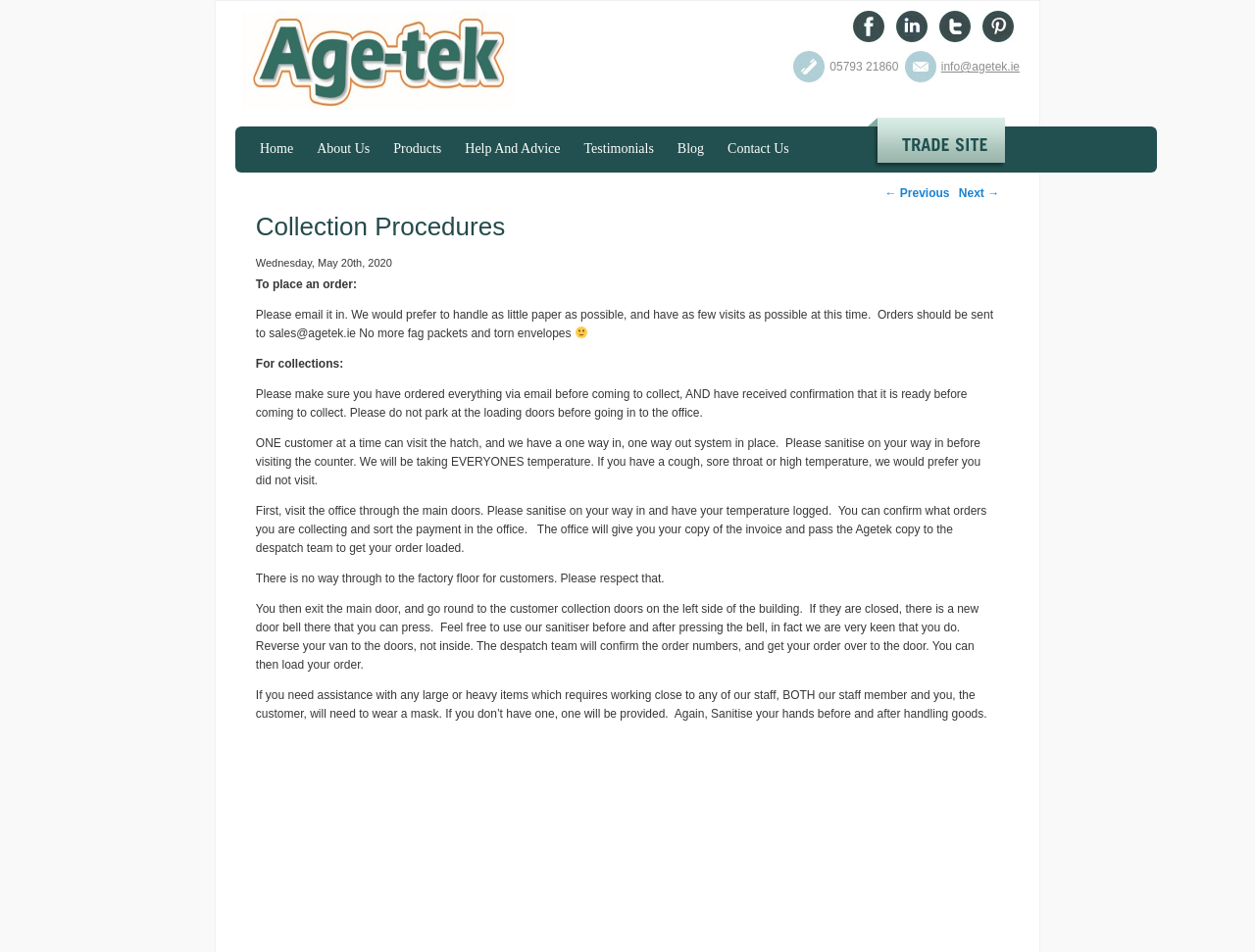Find and indicate the bounding box coordinates of the region you should select to follow the given instruction: "Click the 'Home' link".

[0.198, 0.133, 0.243, 0.181]